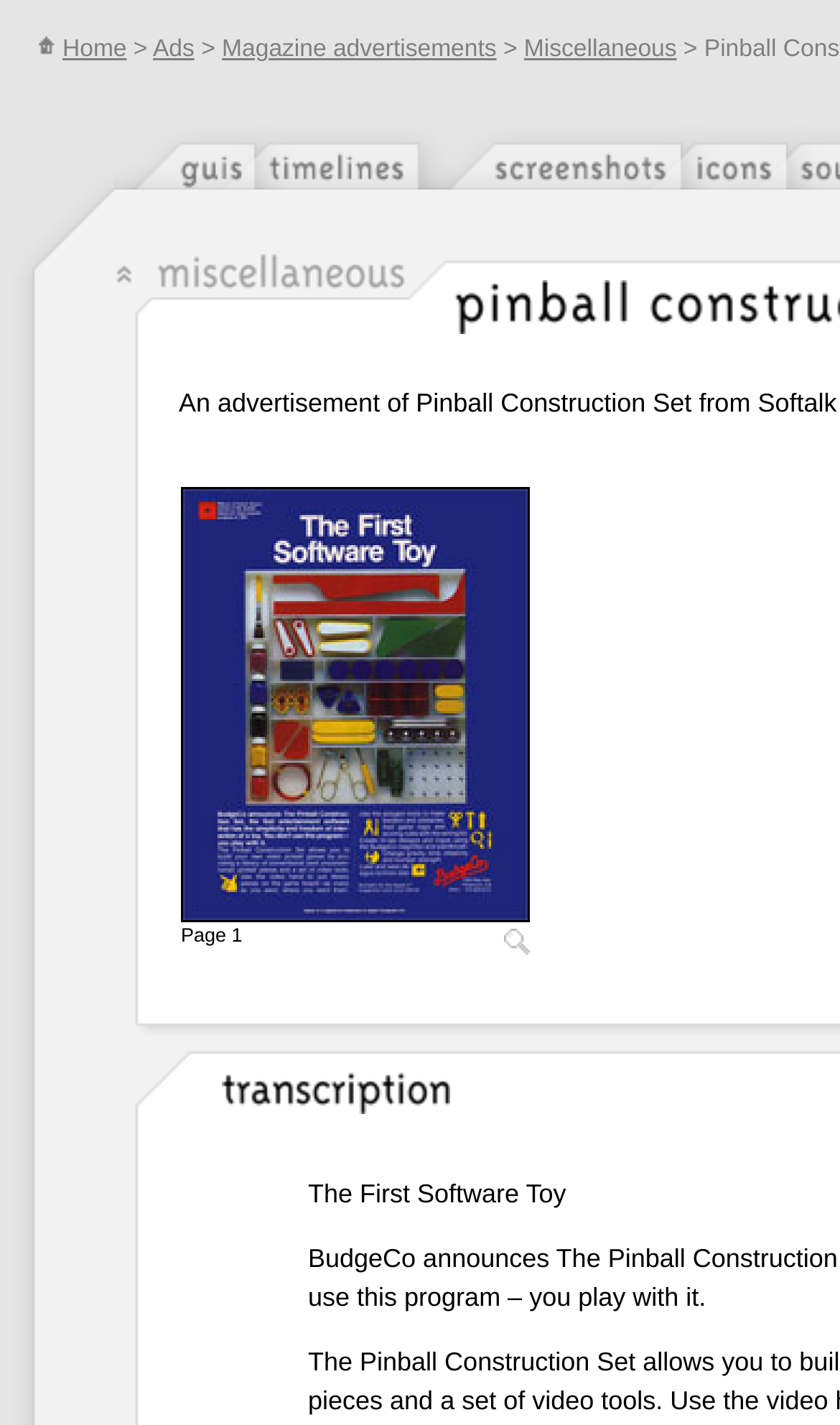Please identify the bounding box coordinates of the element's region that should be clicked to execute the following instruction: "Discover Builders & Developers". The bounding box coordinates must be four float numbers between 0 and 1, i.e., [left, top, right, bottom].

None